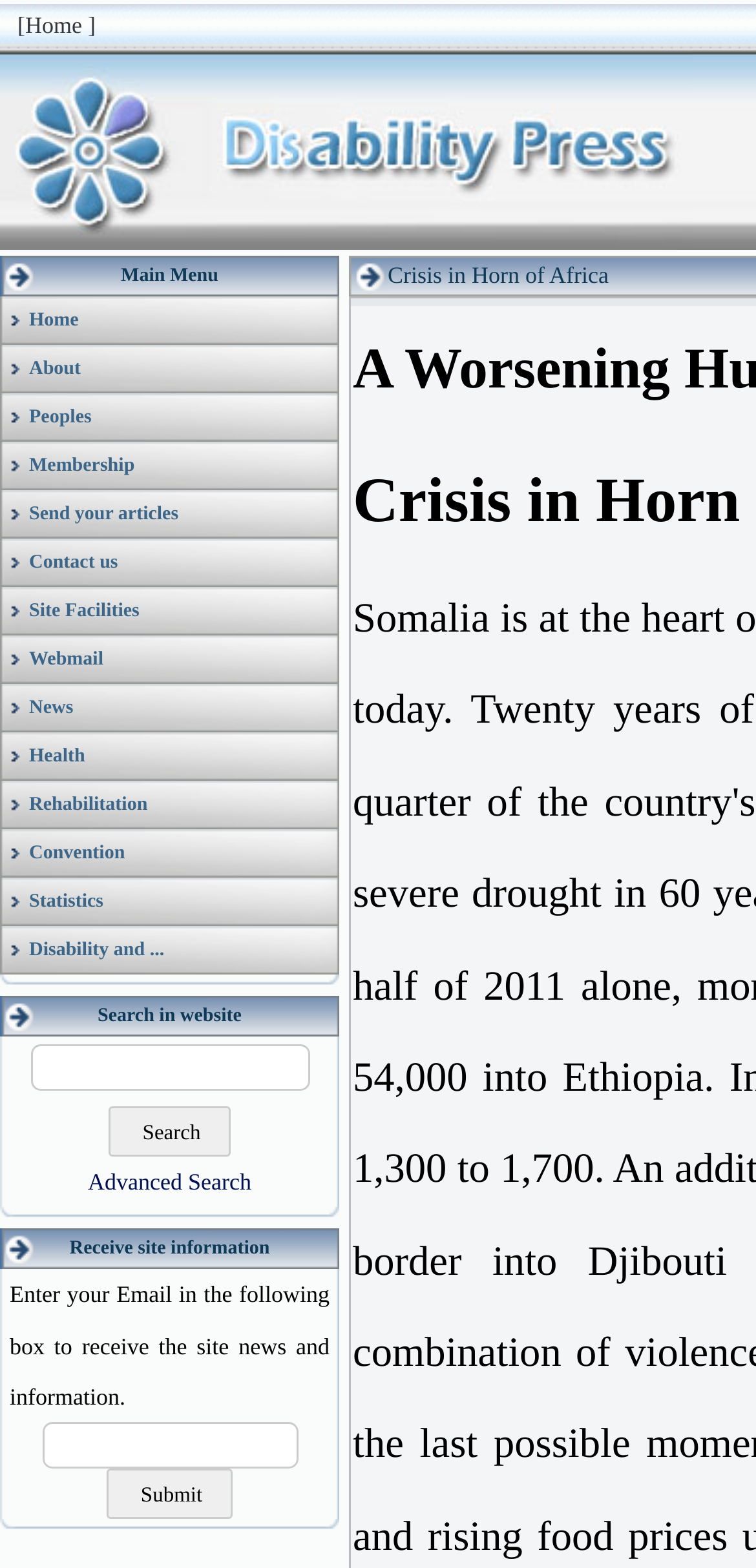How many menu items are there in the main menu?
Please respond to the question with a detailed and thorough explanation.

I counted the number of grid cells in the main menu section, which are labeled as 'Home', 'About', 'Peoples', and so on, and found that there are 12 menu items in total.